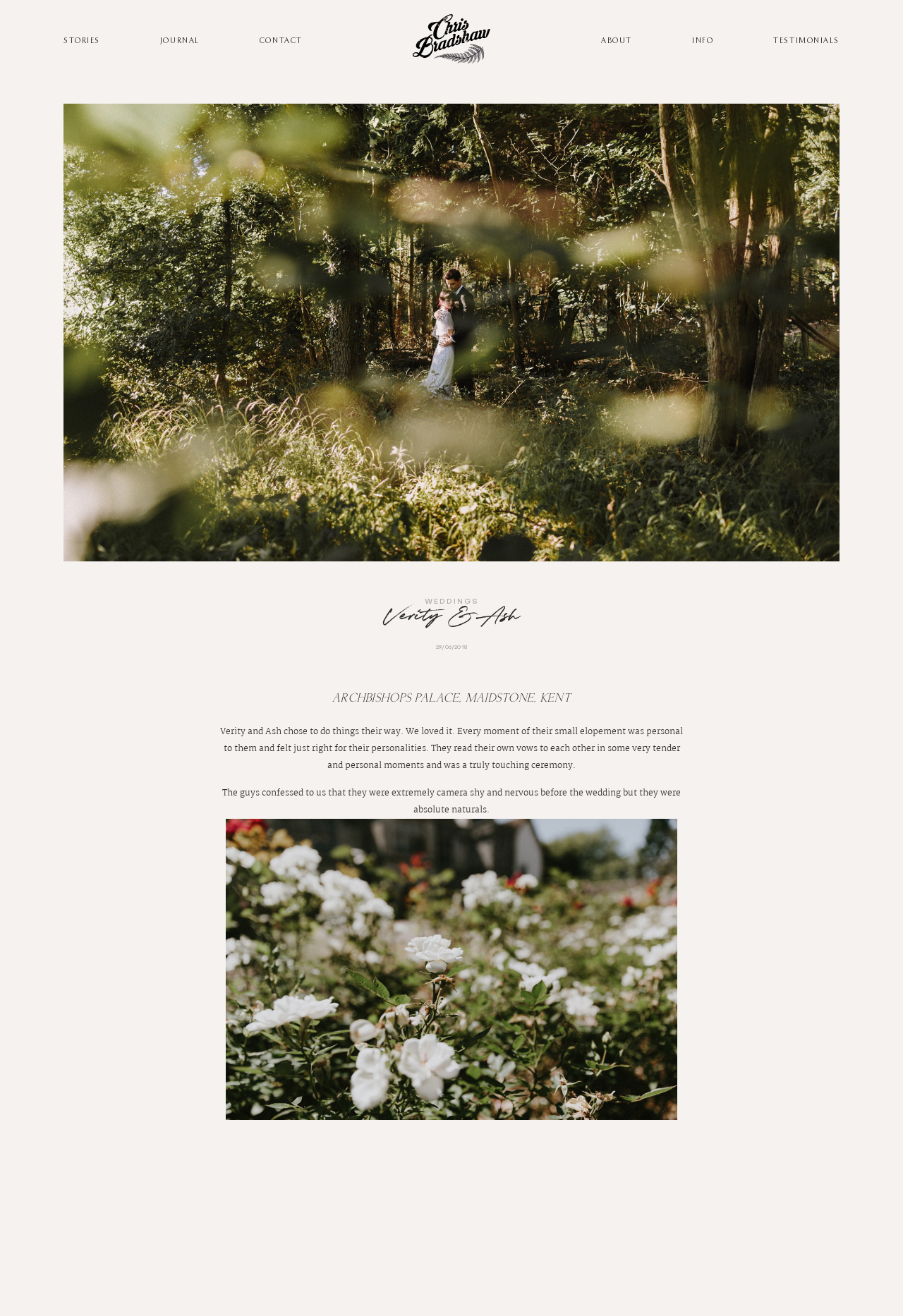Please find the bounding box coordinates of the element that you should click to achieve the following instruction: "View WEDDINGS". The coordinates should be presented as four float numbers between 0 and 1: [left, top, right, bottom].

[0.47, 0.455, 0.53, 0.46]